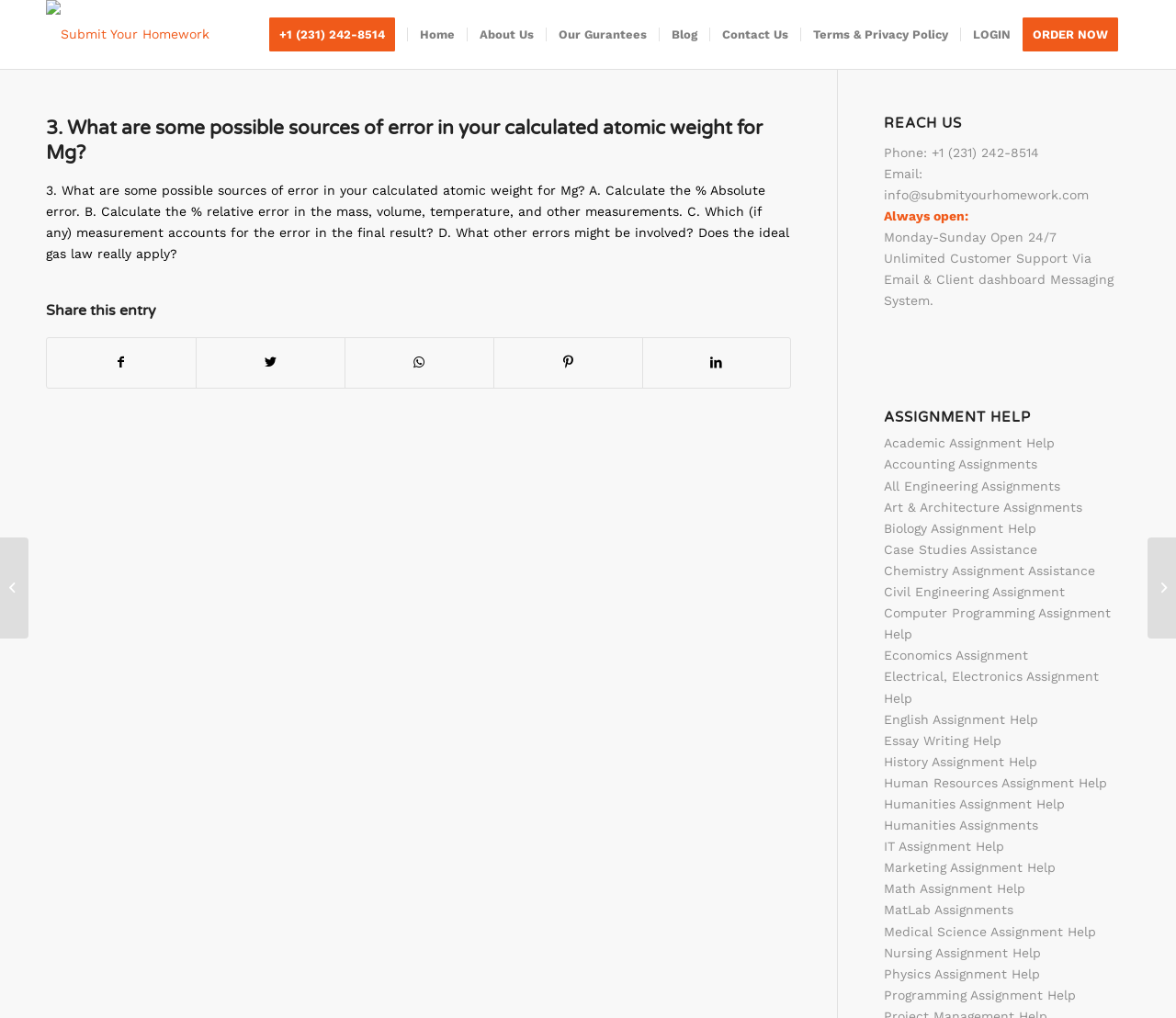Determine the bounding box coordinates of the clickable region to carry out the instruction: "Share on Facebook".

[0.04, 0.333, 0.166, 0.38]